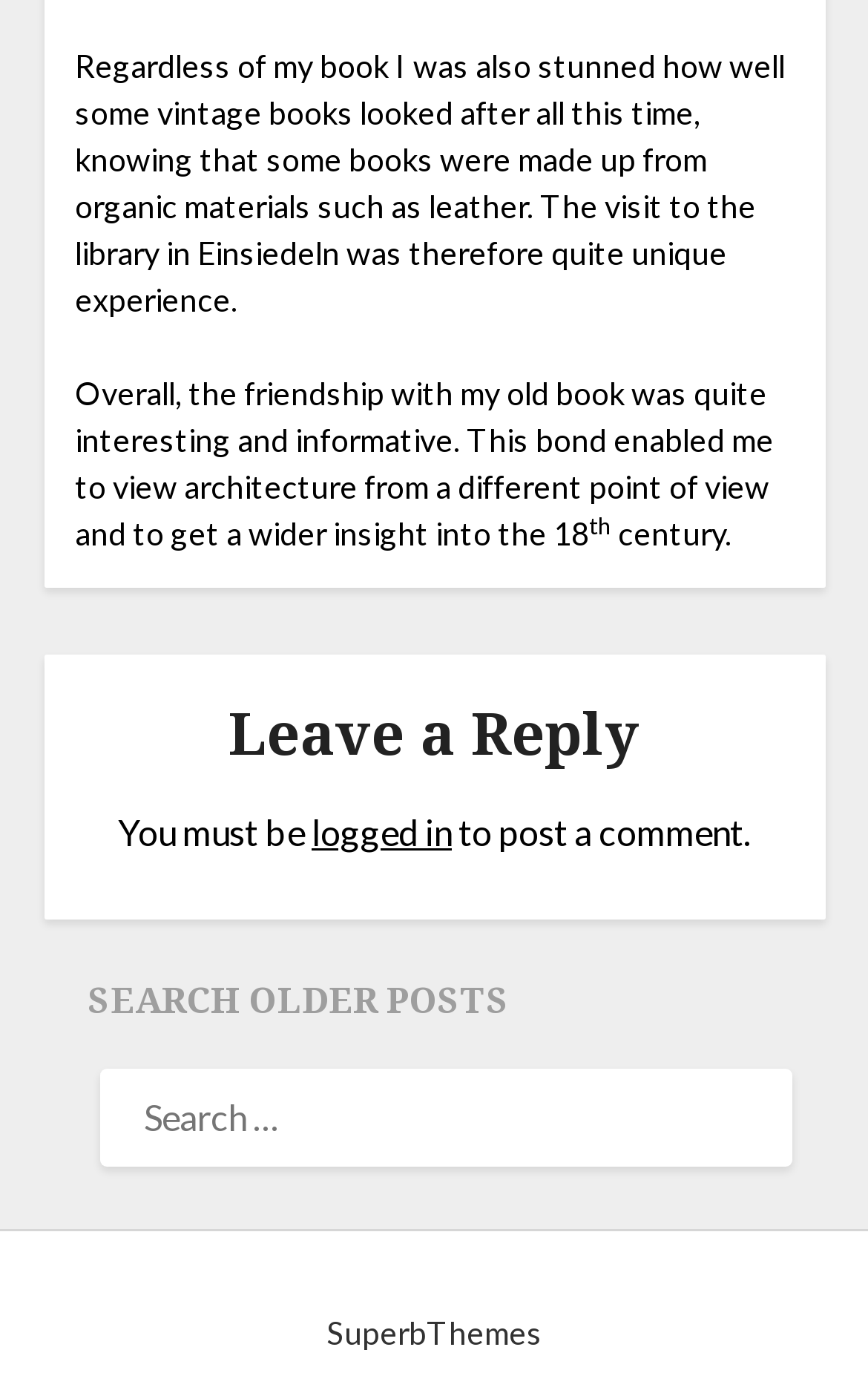What is the purpose of the search box?
Using the information from the image, answer the question thoroughly.

The search box is labeled as 'SEARCH OLDER POSTS', suggesting that it allows users to search for older articles or posts on the website.